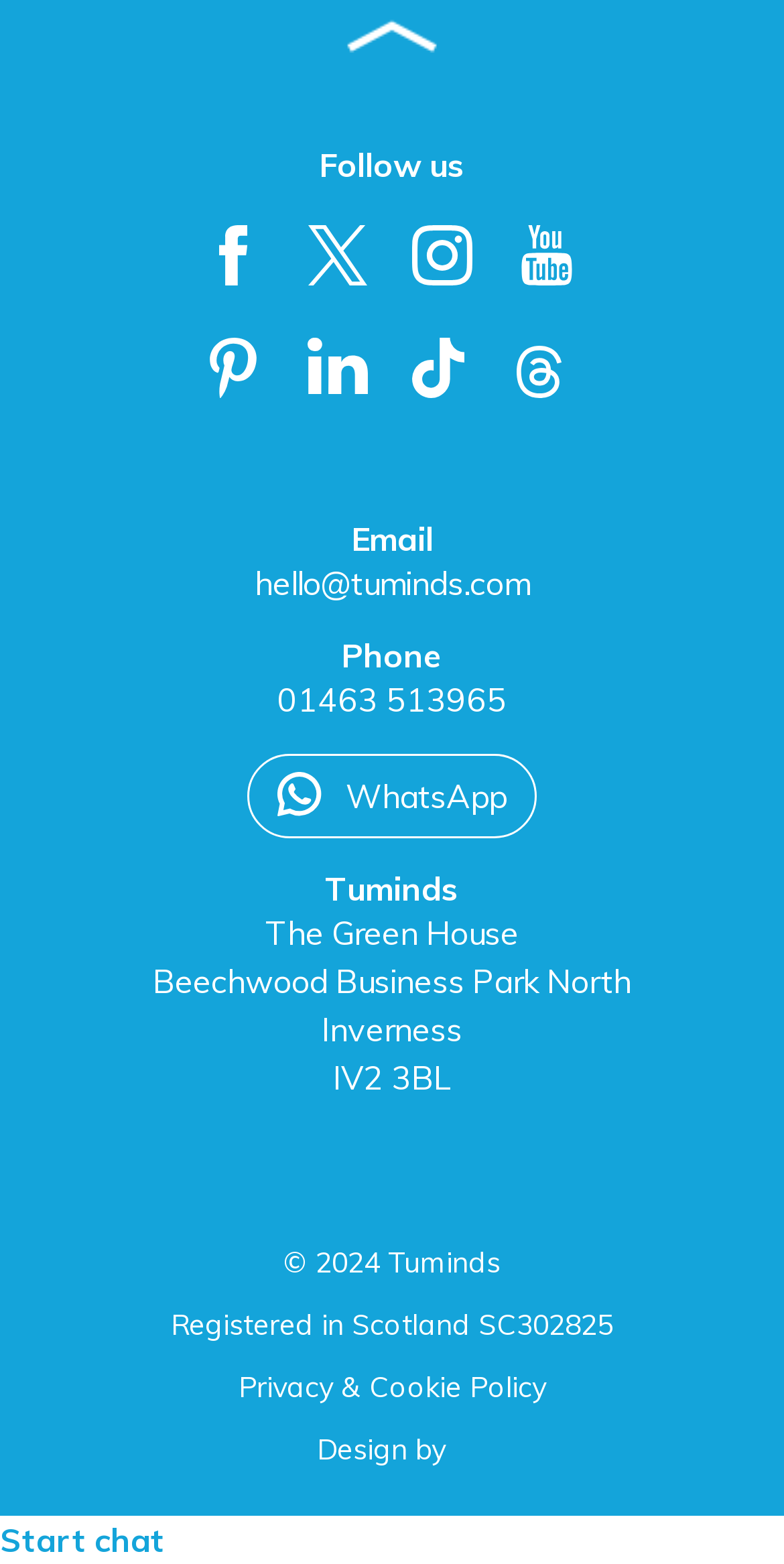Please give a succinct answer using a single word or phrase:
What is the company's phone number?

01463 513965